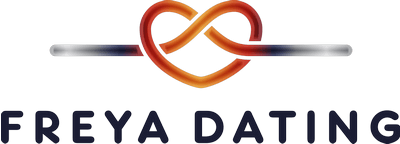What is the font style of the brand name?
Carefully analyze the image and provide a detailed answer to the question.

The name 'FREYA DATING' is displayed in bold, dark text, emphasizing the brand's identity.